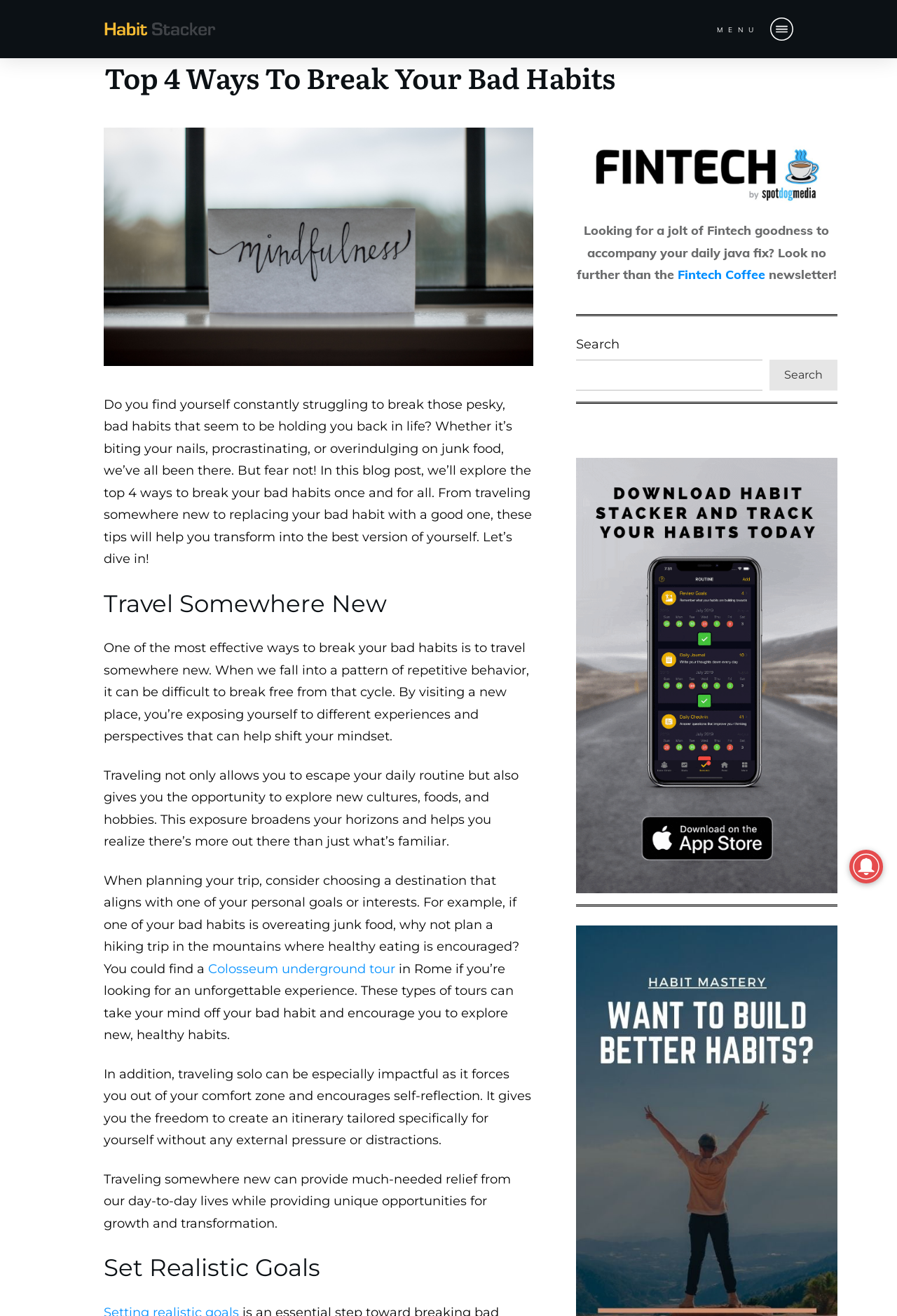Using the format (top-left x, top-left y, bottom-right x, bottom-right y), provide the bounding box coordinates for the described UI element. All values should be floating point numbers between 0 and 1: alt="Habit Mastery"

[0.642, 0.862, 0.933, 0.874]